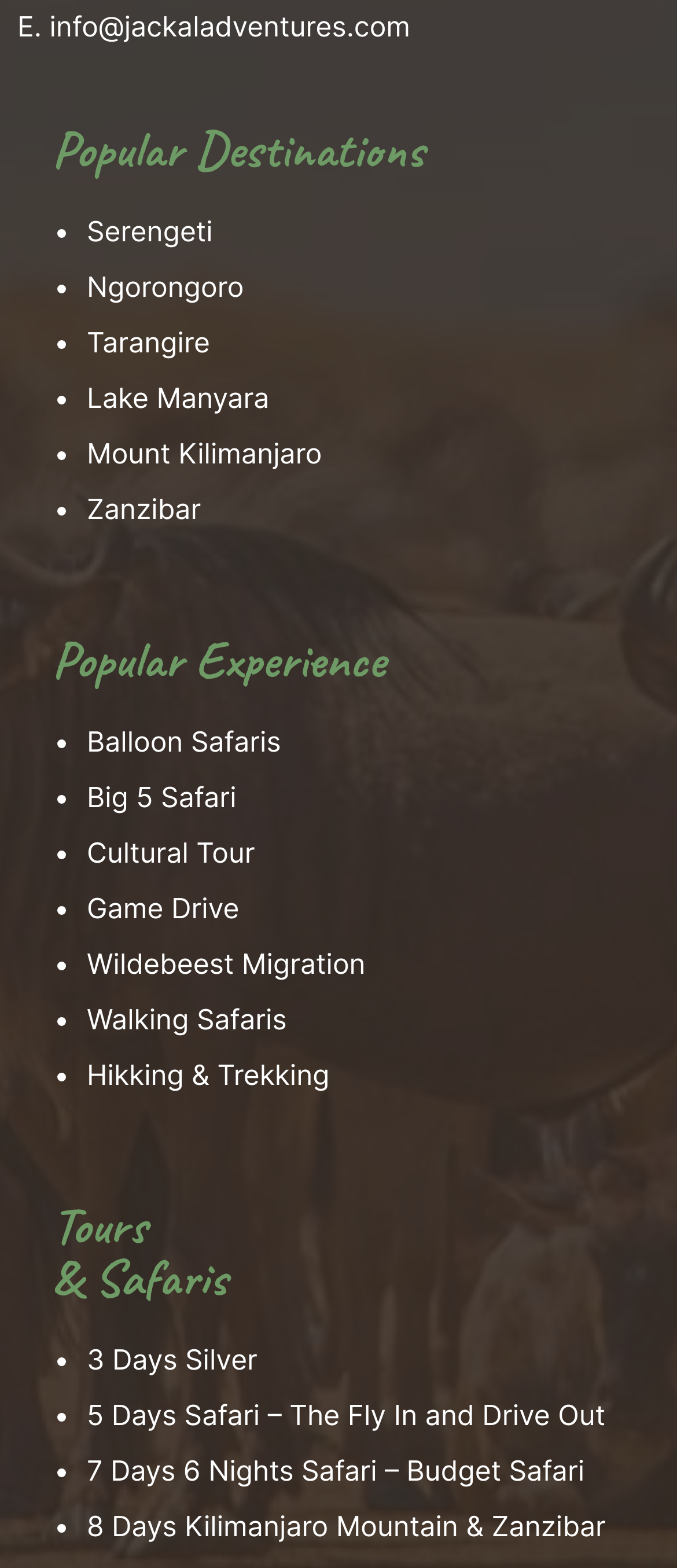Based on the image, please elaborate on the answer to the following question:
How many tour options are listed under 'Tours & Safaris'?

The number of tour options is found by counting the links under the 'Tours & Safaris' heading, which are '3 Days Silver', '5 Days Safari – The Fly In and Drive Out', '7 Days 6 Nights Safari – Budget Safari', and '8 Days Kilimanjaro Mountain & Zanzibar'.